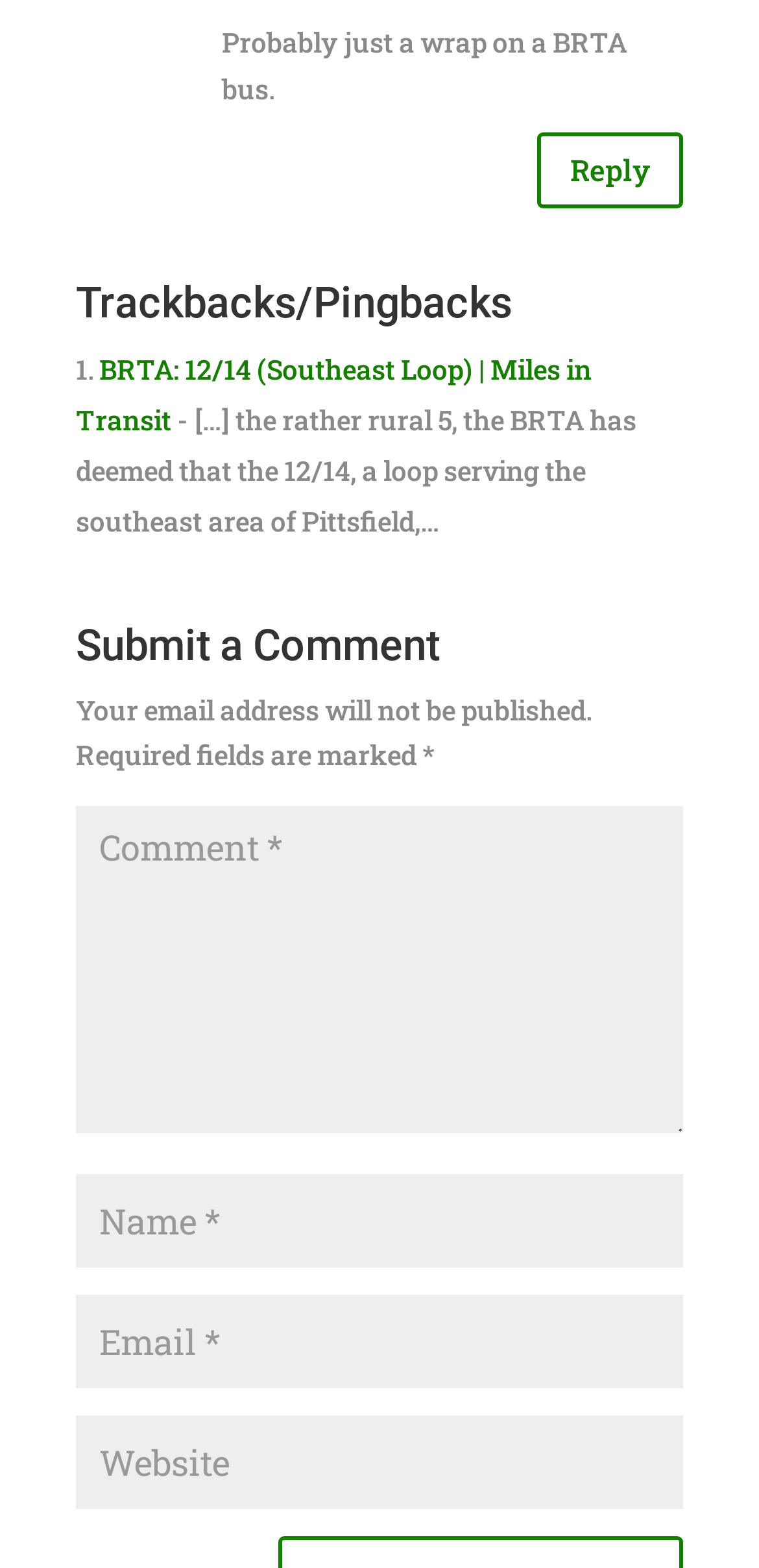What is the topic of the heading?
Can you offer a detailed and complete answer to this question?

I determined the answer by looking at the heading element with the text 'Trackbacks/Pingbacks' which is located at the top of the webpage, indicating the topic of the section.